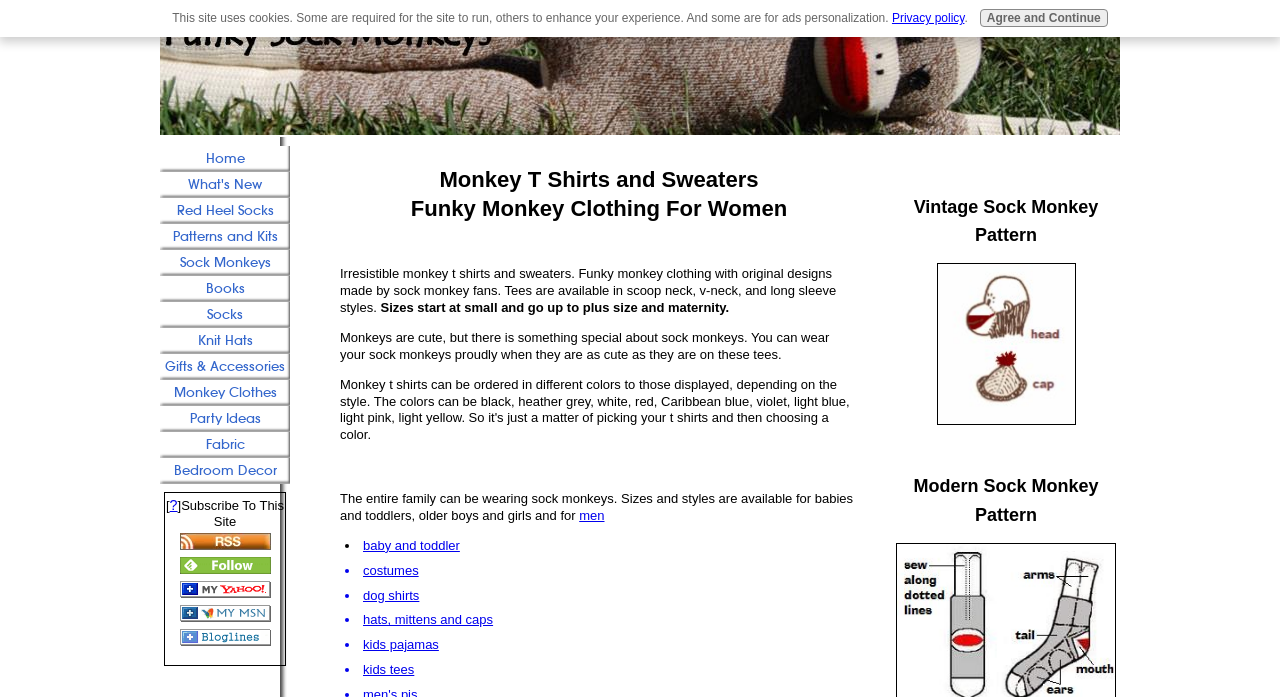Identify the bounding box coordinates of the region that should be clicked to execute the following instruction: "Click on the 'men' link".

[0.453, 0.729, 0.472, 0.75]